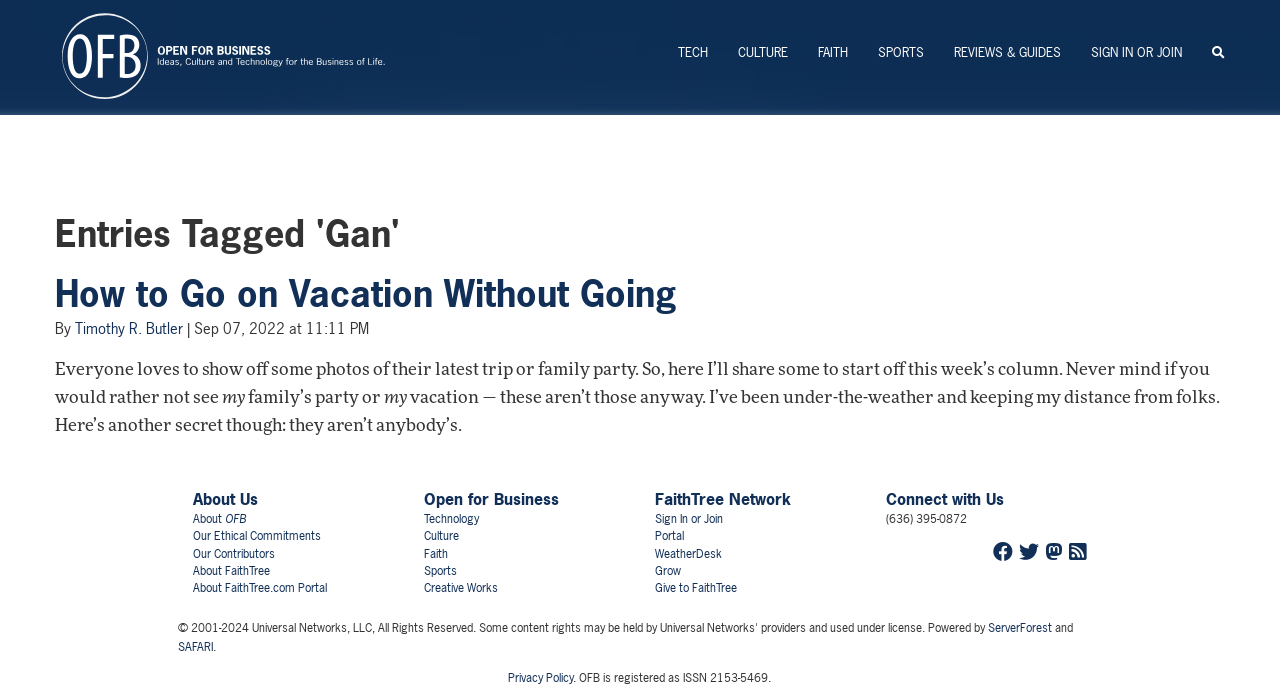Identify the bounding box coordinates of the section that should be clicked to achieve the task described: "Visit 'FaithTree Network'".

[0.512, 0.7, 0.618, 0.731]